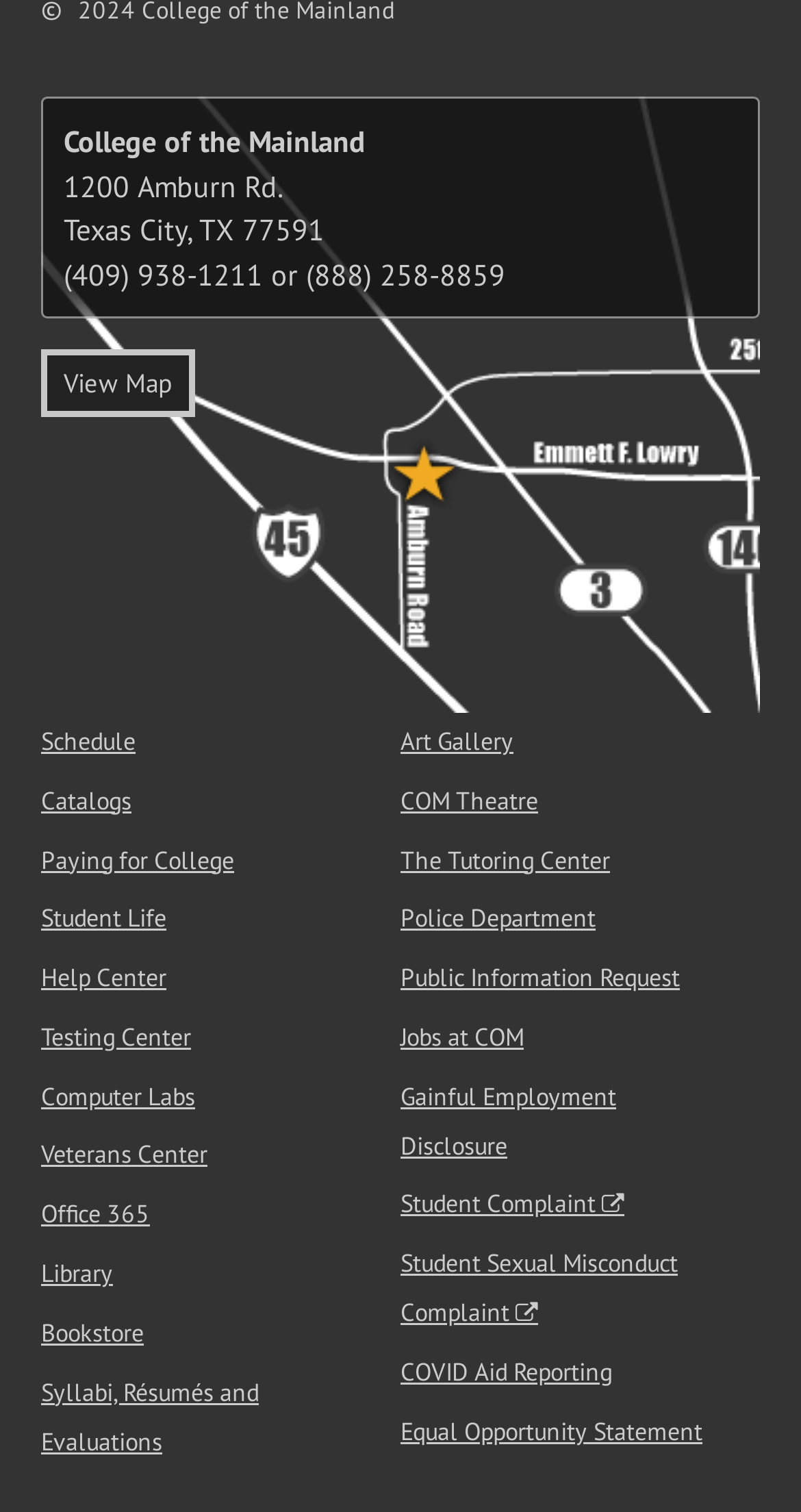What is the last link in the second column of links?
Carefully analyze the image and provide a thorough answer to the question.

The last link in the second column of links is 'Equal Opportunity Statement', which is located at the bottom of the webpage and provides information about the college's equal opportunity policies.